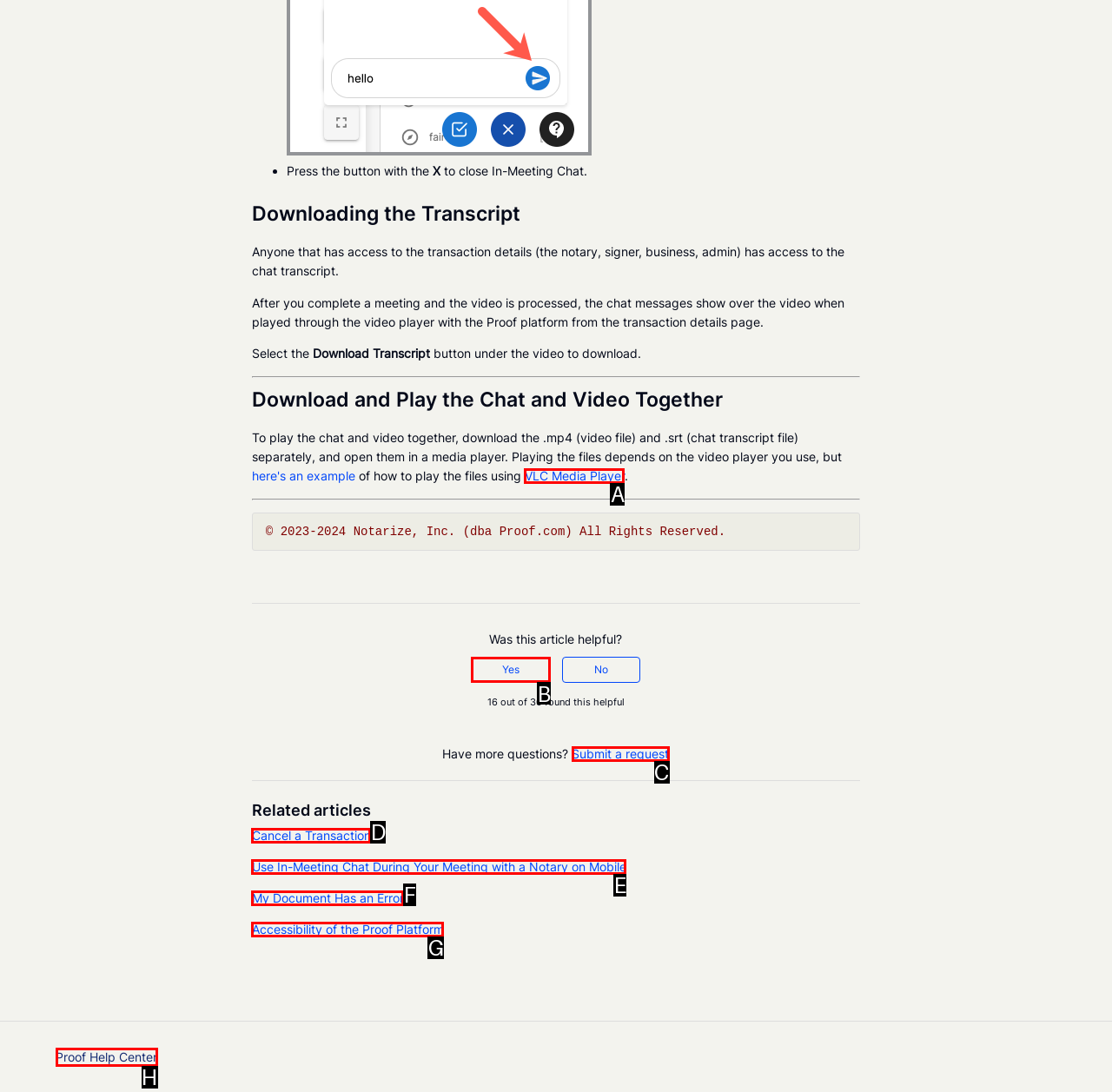For the task: Click This article was helpful, specify the letter of the option that should be clicked. Answer with the letter only.

B